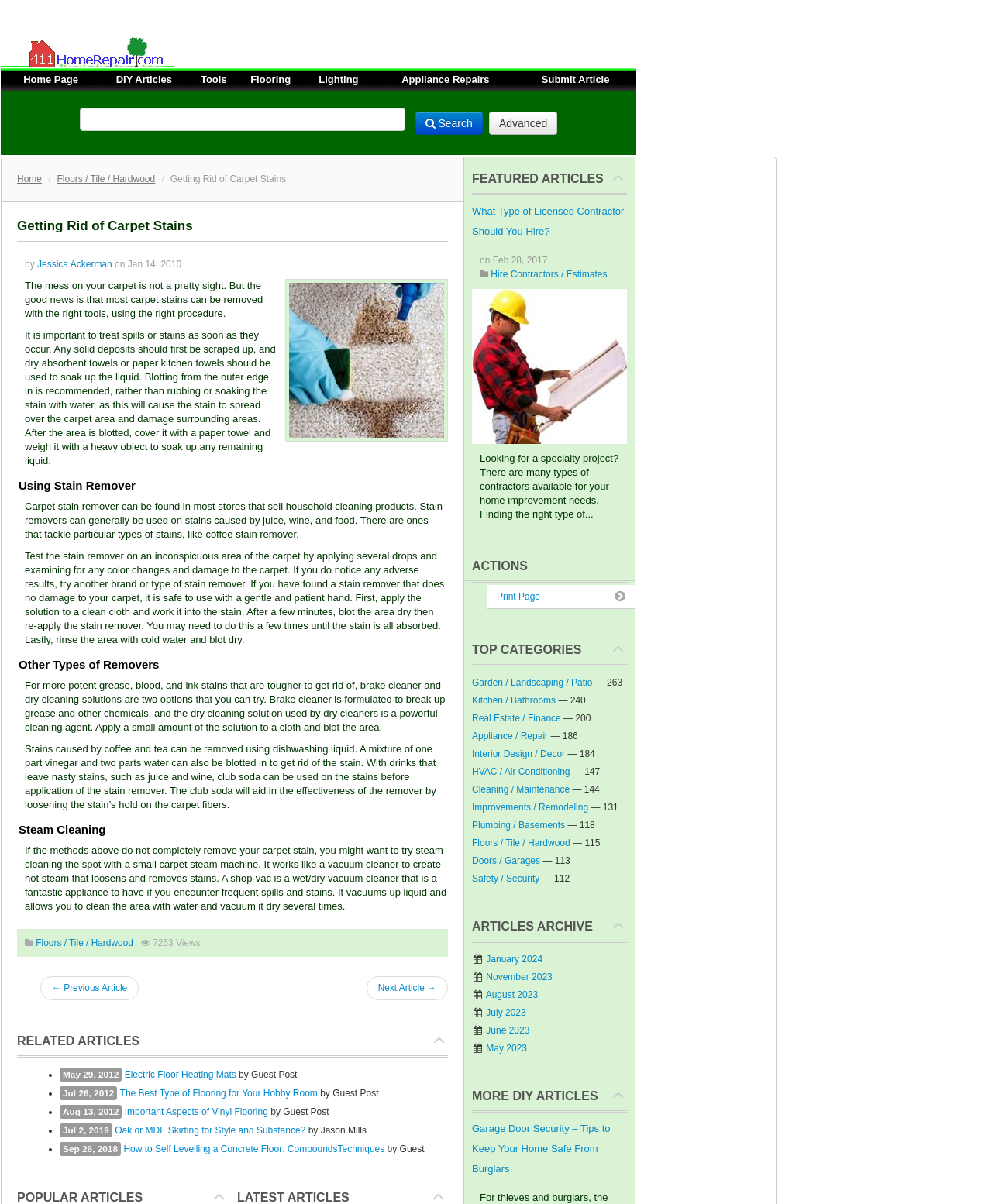Can you specify the bounding box coordinates for the region that should be clicked to fulfill this instruction: "Click on Home Page".

[0.024, 0.061, 0.079, 0.071]